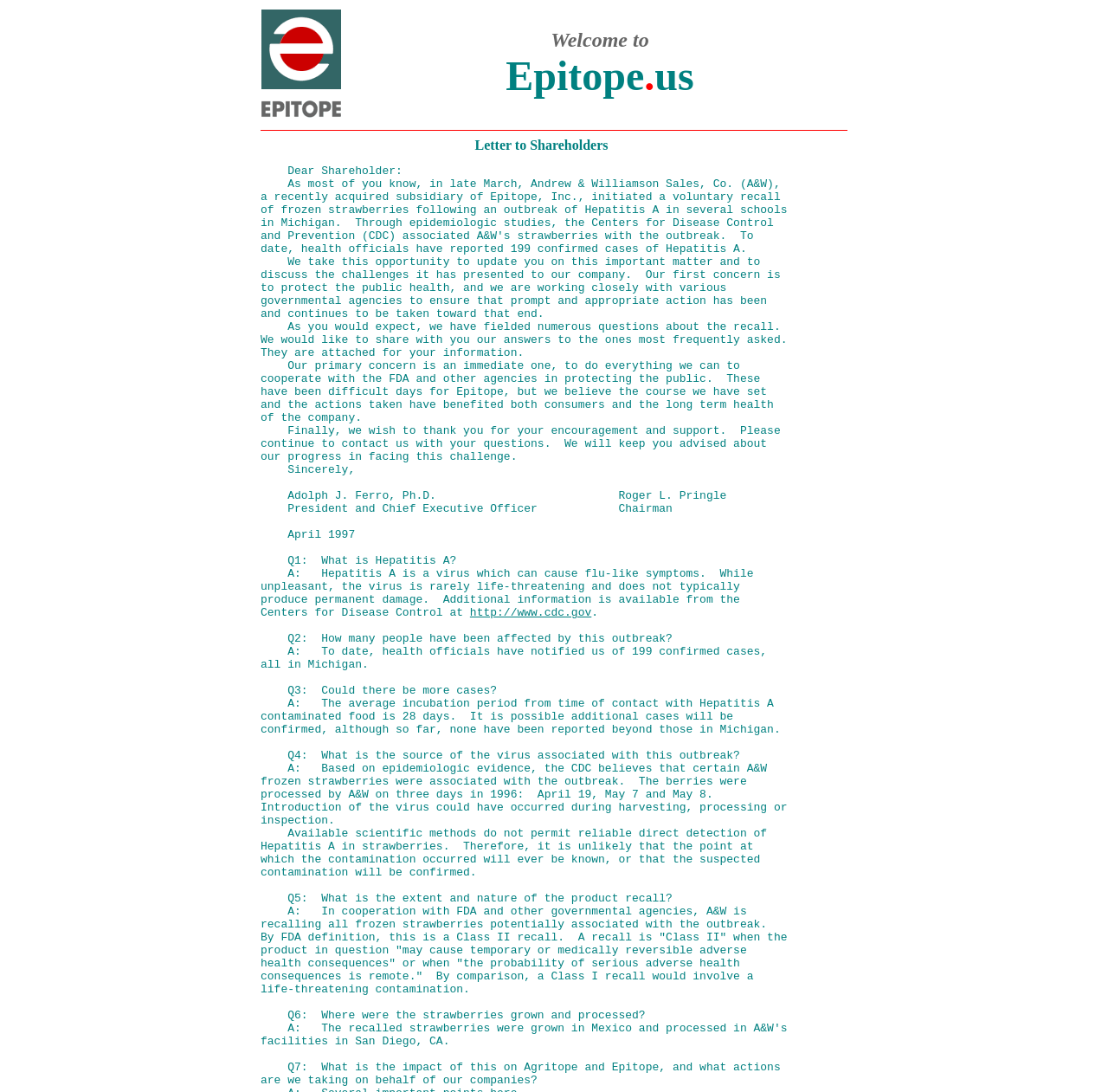Provide the bounding box coordinates for the UI element described in this sentence: "http://www.cdc.gov". The coordinates should be four float values between 0 and 1, i.e., [left, top, right, bottom].

[0.425, 0.555, 0.535, 0.567]